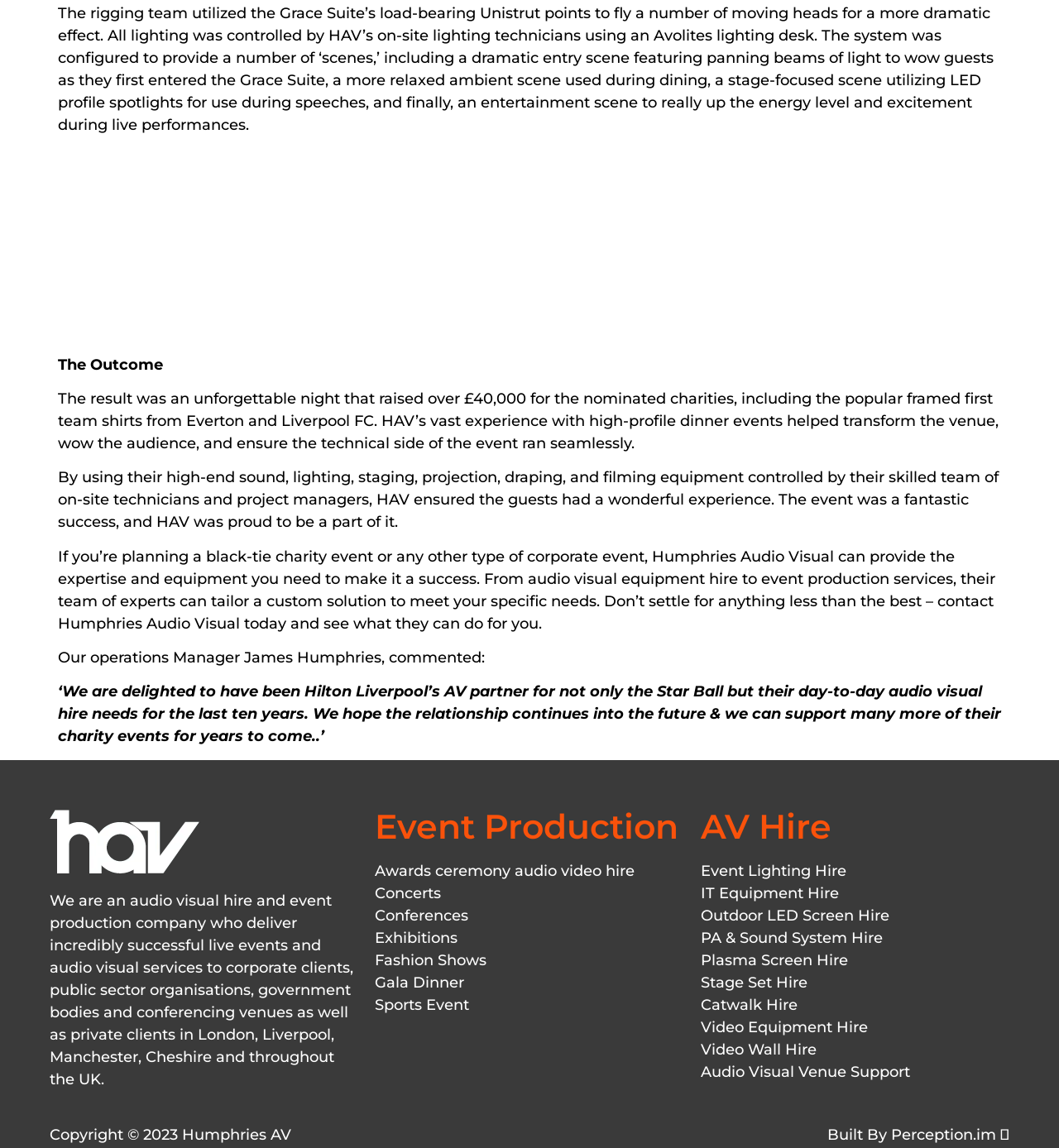Respond with a single word or phrase to the following question: What is the location of Humphries Audio Visual's clients?

London, Liverpool, Manchester, Cheshire and throughout the UK